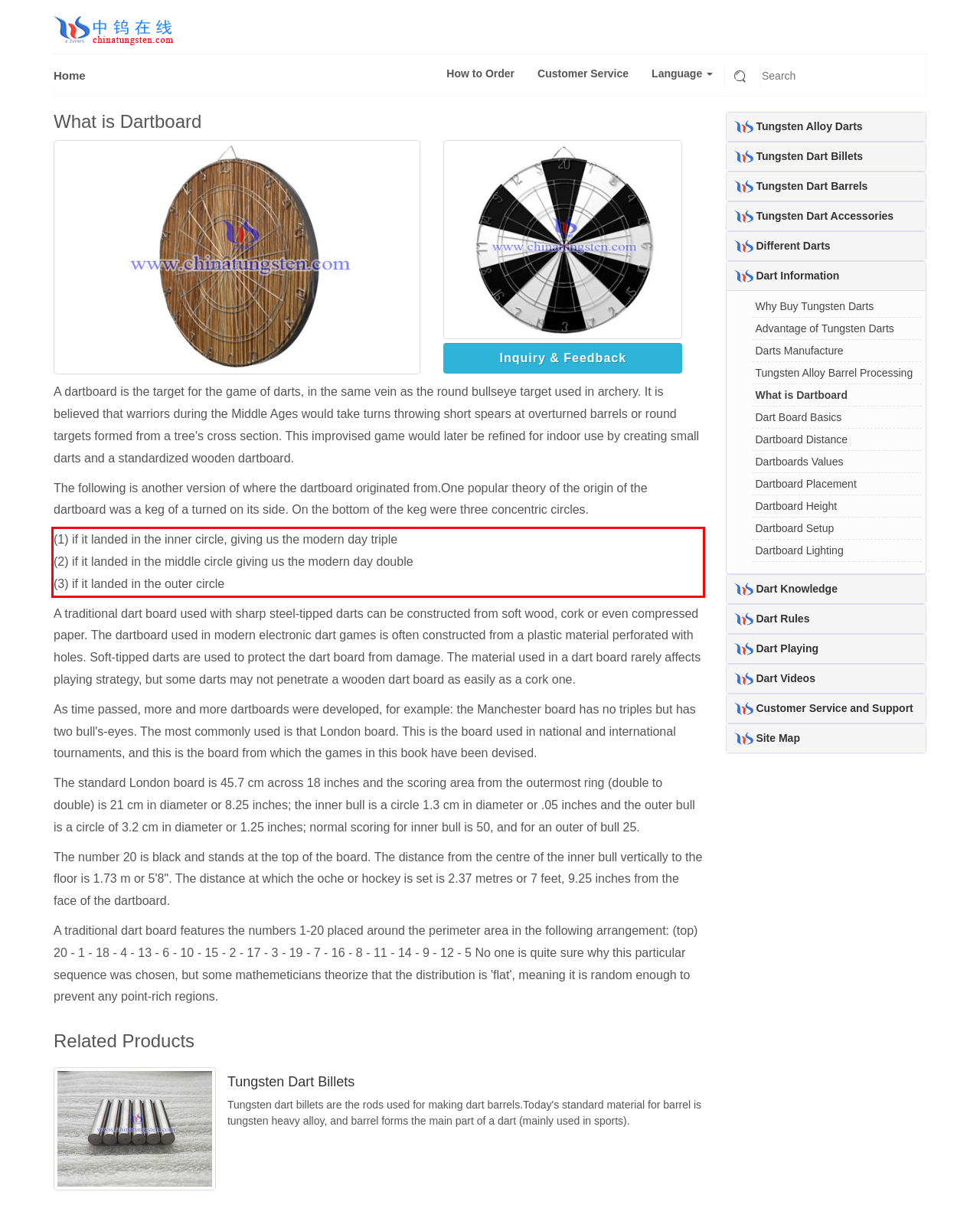Given a webpage screenshot, identify the text inside the red bounding box using OCR and extract it.

(1) if it landed in the inner circle, giving us the modern day triple (2) if it landed in the middle circle giving us the modern day double (3) if it landed in the outer circle